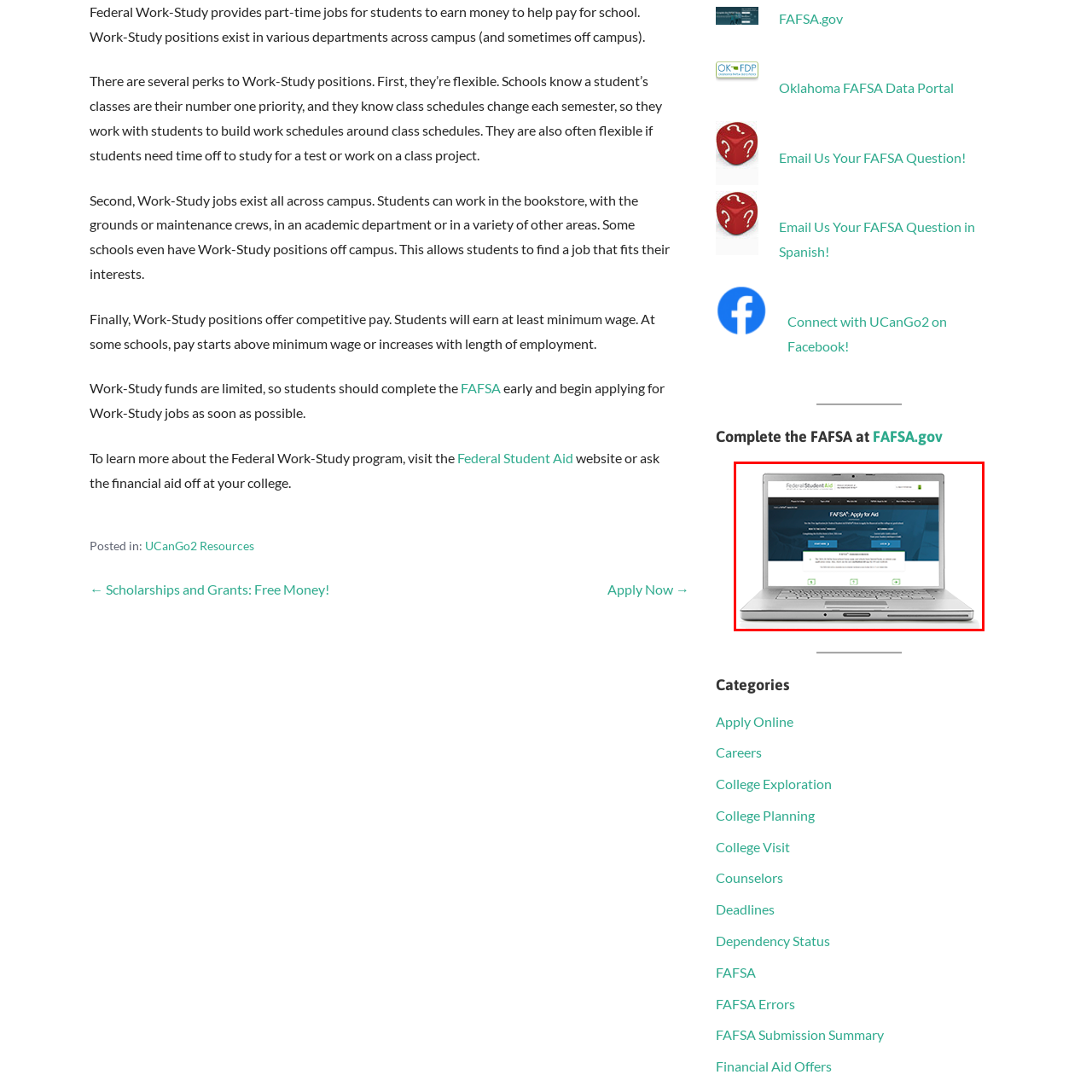Generate a comprehensive caption for the image that is marked by the red border.

The image depicts a laptop displaying the Federal Student Aid website, specifically the FAFSA (Free Application for Federal Student Aid) section, which guides students on how to apply for financial aid for college. The interface emphasizes the importance of submitting the FAFSA application early to access various financial aid opportunities, including grants, loans, and work-study positions. The website offers buttons for users to start their application process and provides essential information about the financial aid application. This online resource is crucial for students seeking assistance in funding their education.